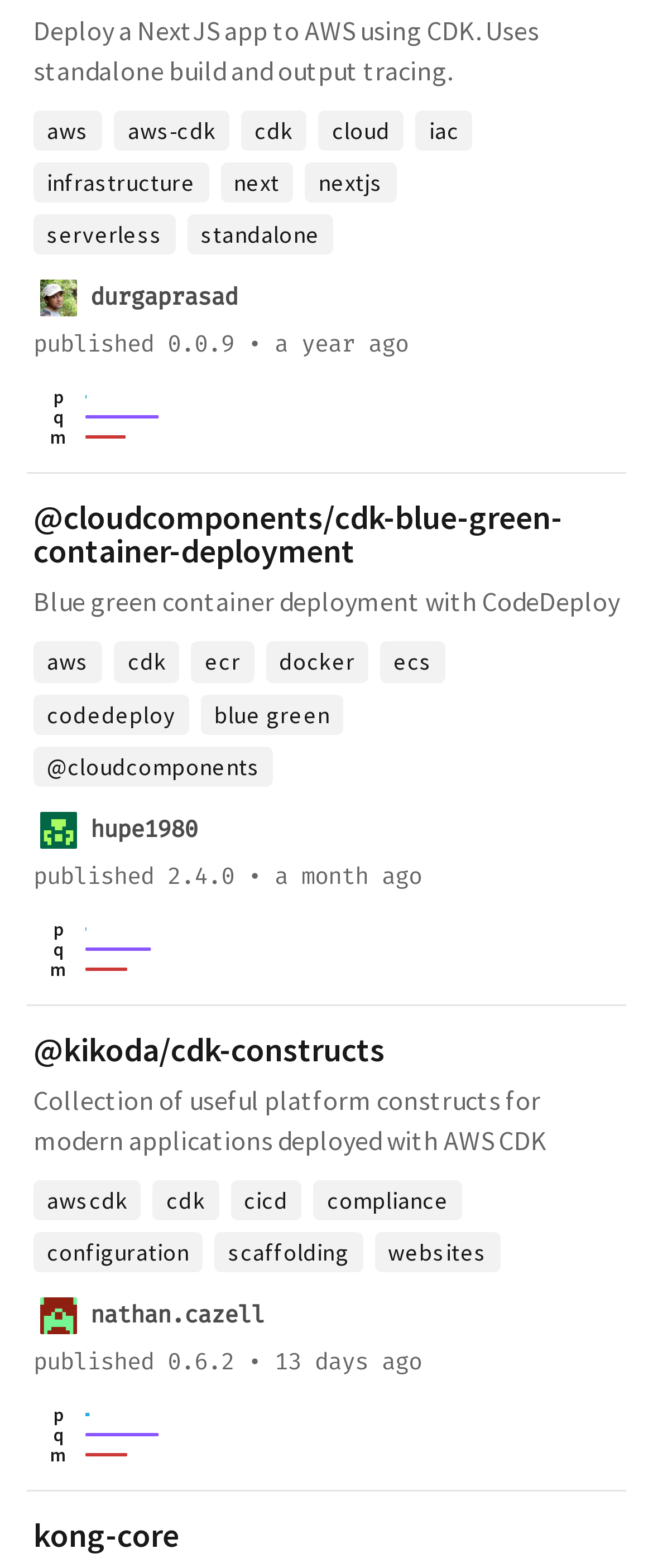Locate the bounding box coordinates of the segment that needs to be clicked to meet this instruction: "Click on the link to deploy a NextJS app to AWS using CDK".

[0.051, 0.008, 0.826, 0.055]